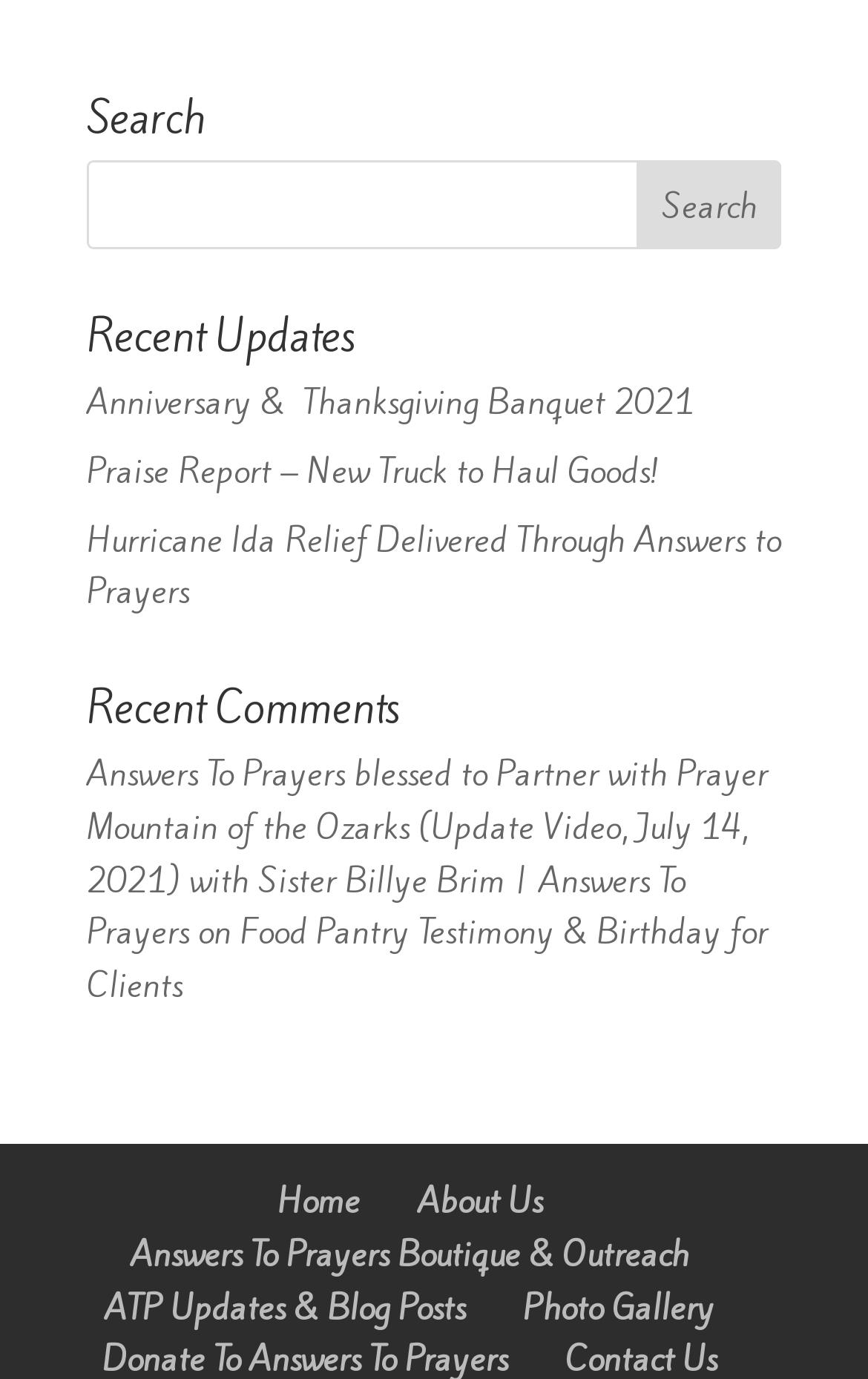Provide the bounding box coordinates of the HTML element this sentence describes: "Anniversary & Thanksgiving Banquet 2021". The bounding box coordinates consist of four float numbers between 0 and 1, i.e., [left, top, right, bottom].

[0.1, 0.276, 0.8, 0.308]